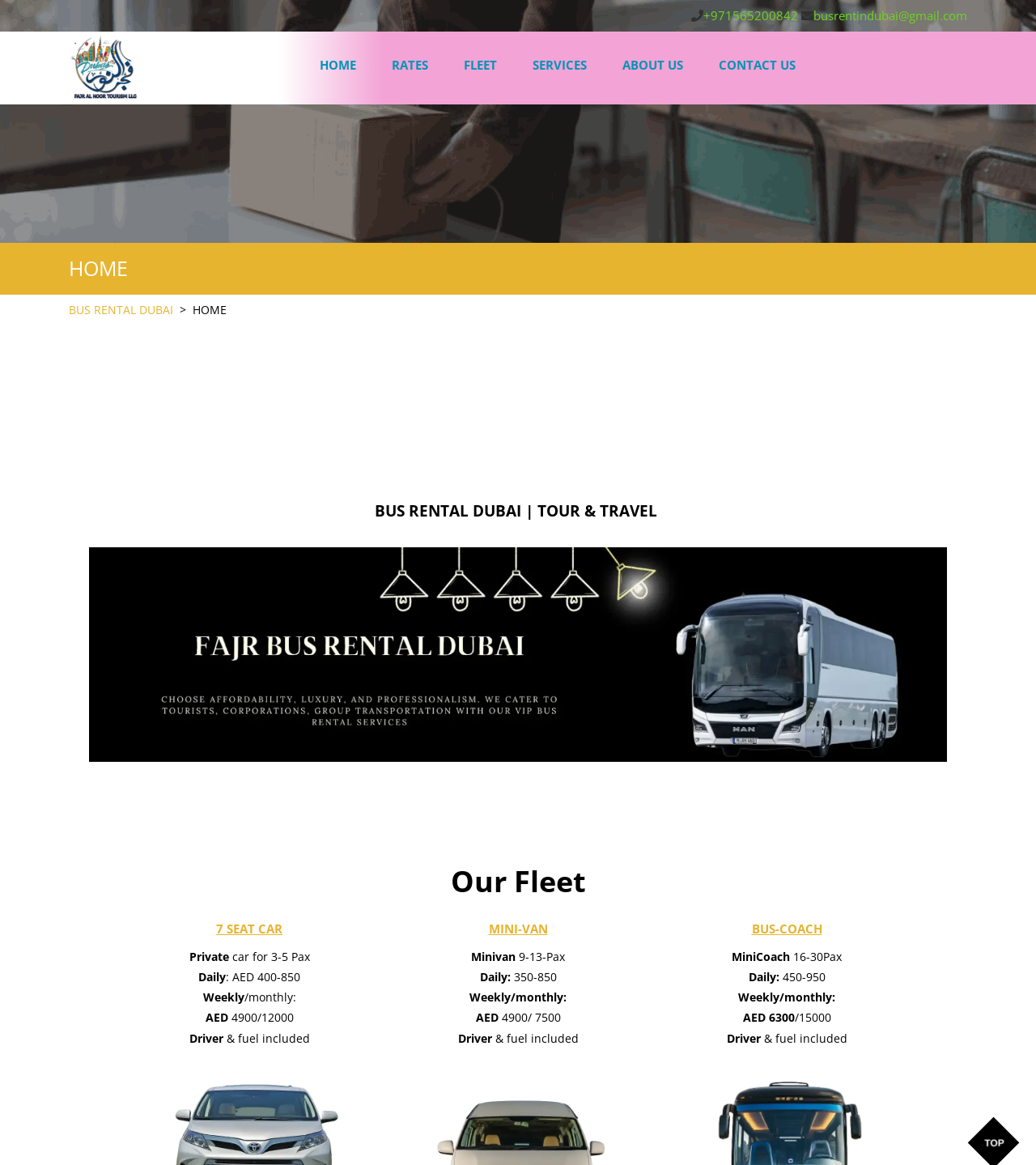Can you find the bounding box coordinates for the element to click on to achieve the instruction: "Book a 7 seat car"?

[0.209, 0.79, 0.273, 0.804]